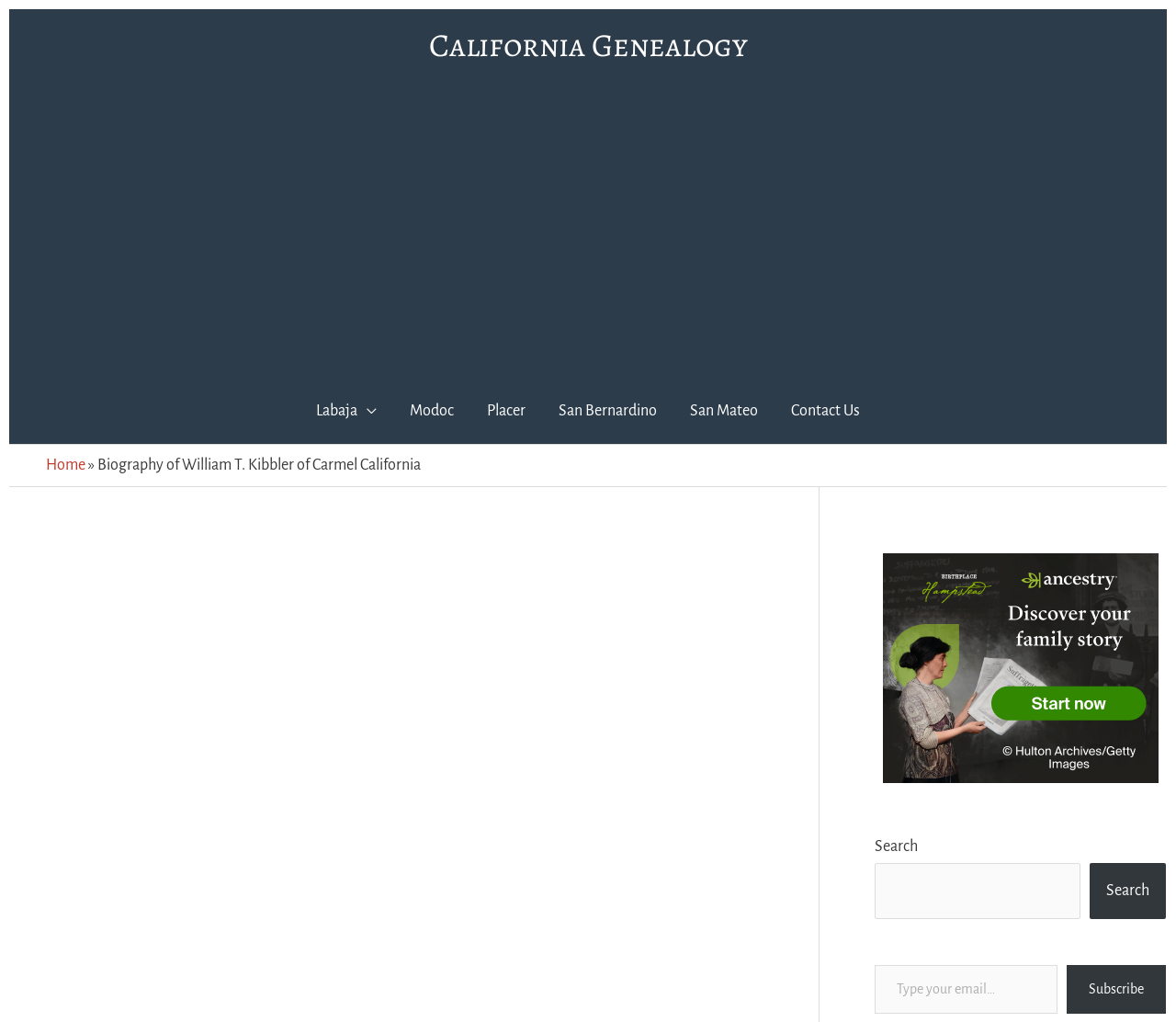What is the purpose of the search box?
Please answer the question with a detailed response using the information from the screenshot.

The search box is provided to allow users to search the website for specific content or information, making it easier to navigate and find relevant data.